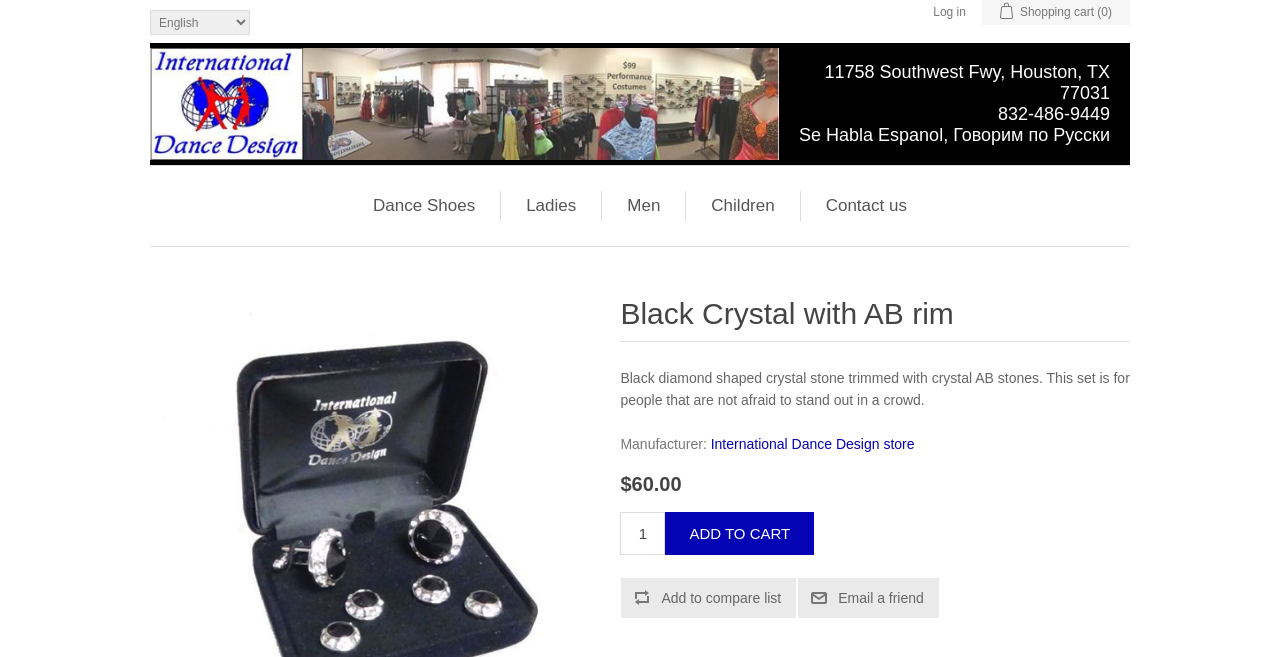Determine which piece of text is the heading of the webpage and provide it.

Black Crystal with AB rim